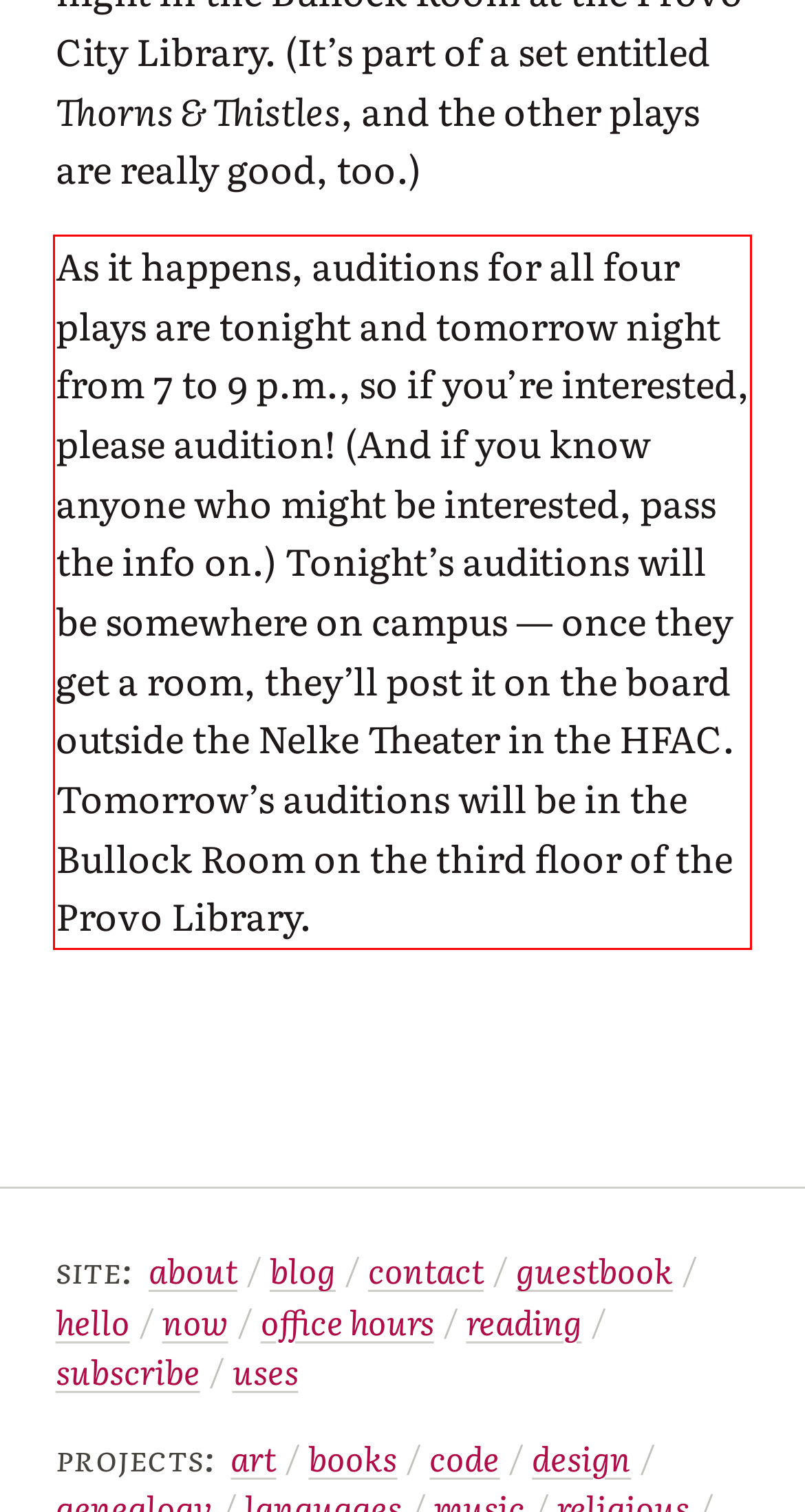Please identify and extract the text from the UI element that is surrounded by a red bounding box in the provided webpage screenshot.

As it happens, auditions for all four plays are tonight and tomorrow night from 7 to 9 p.m., so if you’re interested, please audition! (And if you know anyone who might be interested, pass the info on.) Tonight’s auditions will be somewhere on campus — once they get a room, they’ll post it on the board outside the Nelke Theater in the HFAC. Tomorrow’s auditions will be in the Bullock Room on the third floor of the Provo Library.